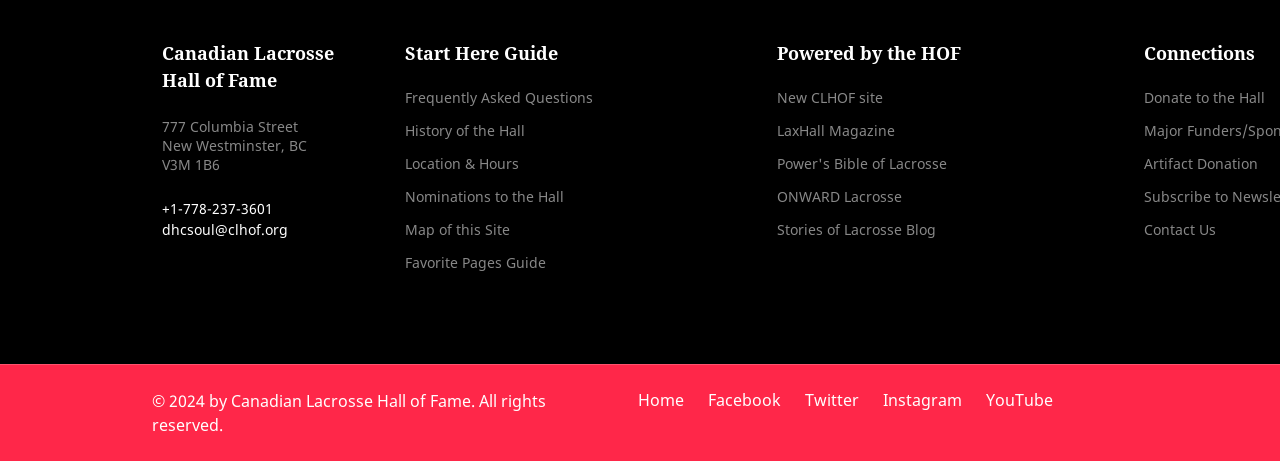Could you find the bounding box coordinates of the clickable area to complete this instruction: "Check the Facebook page"?

[0.546, 0.844, 0.621, 0.891]